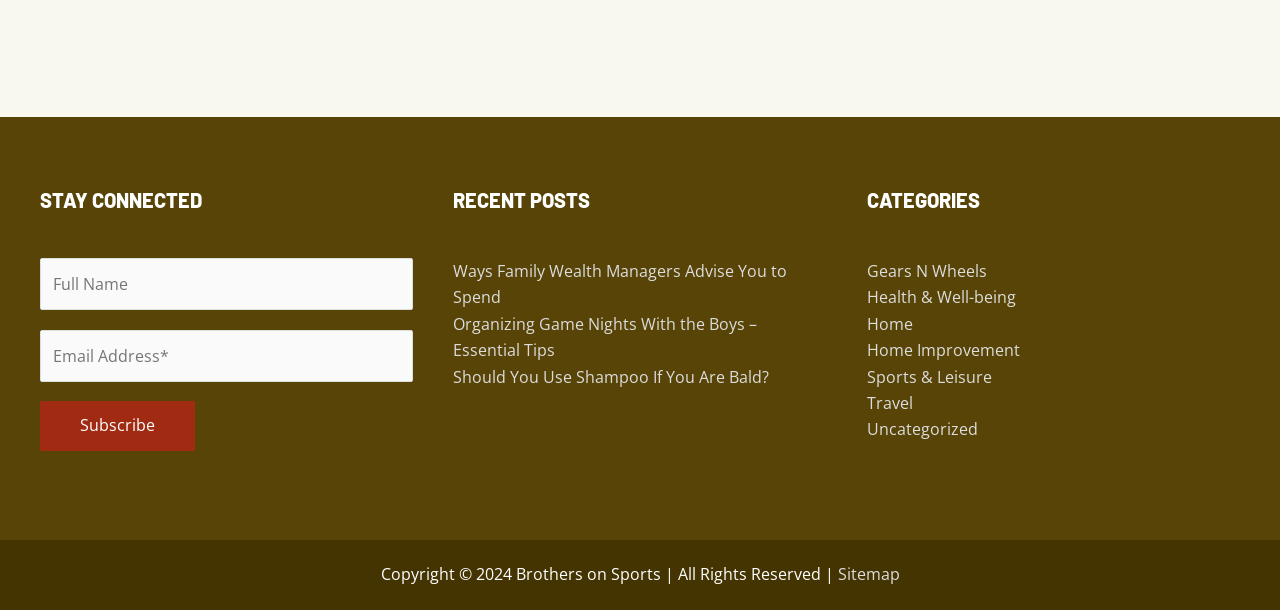How many recent posts are listed?
Please give a detailed and thorough answer to the question, covering all relevant points.

I counted the number of links under the 'RECENT POSTS' heading, which are 'Ways Family Wealth Managers Advise You to Spend', 'Organizing Game Nights With the Boys – Essential Tips', and 'Should You Use Shampoo If You Are Bald?', totaling 3 recent posts.